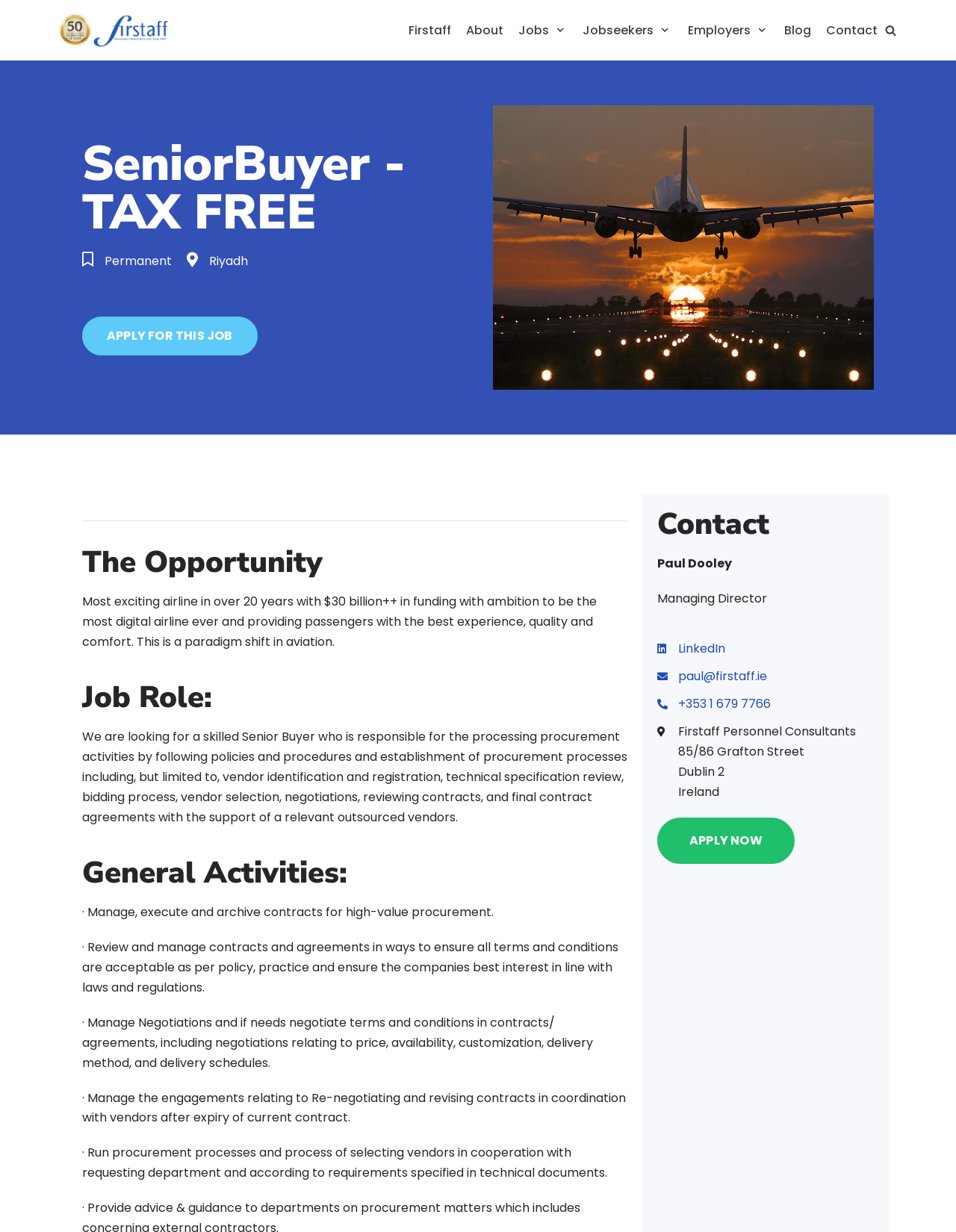Identify the bounding box coordinates of the region that should be clicked to execute the following instruction: "View LucaMs' profile".

None